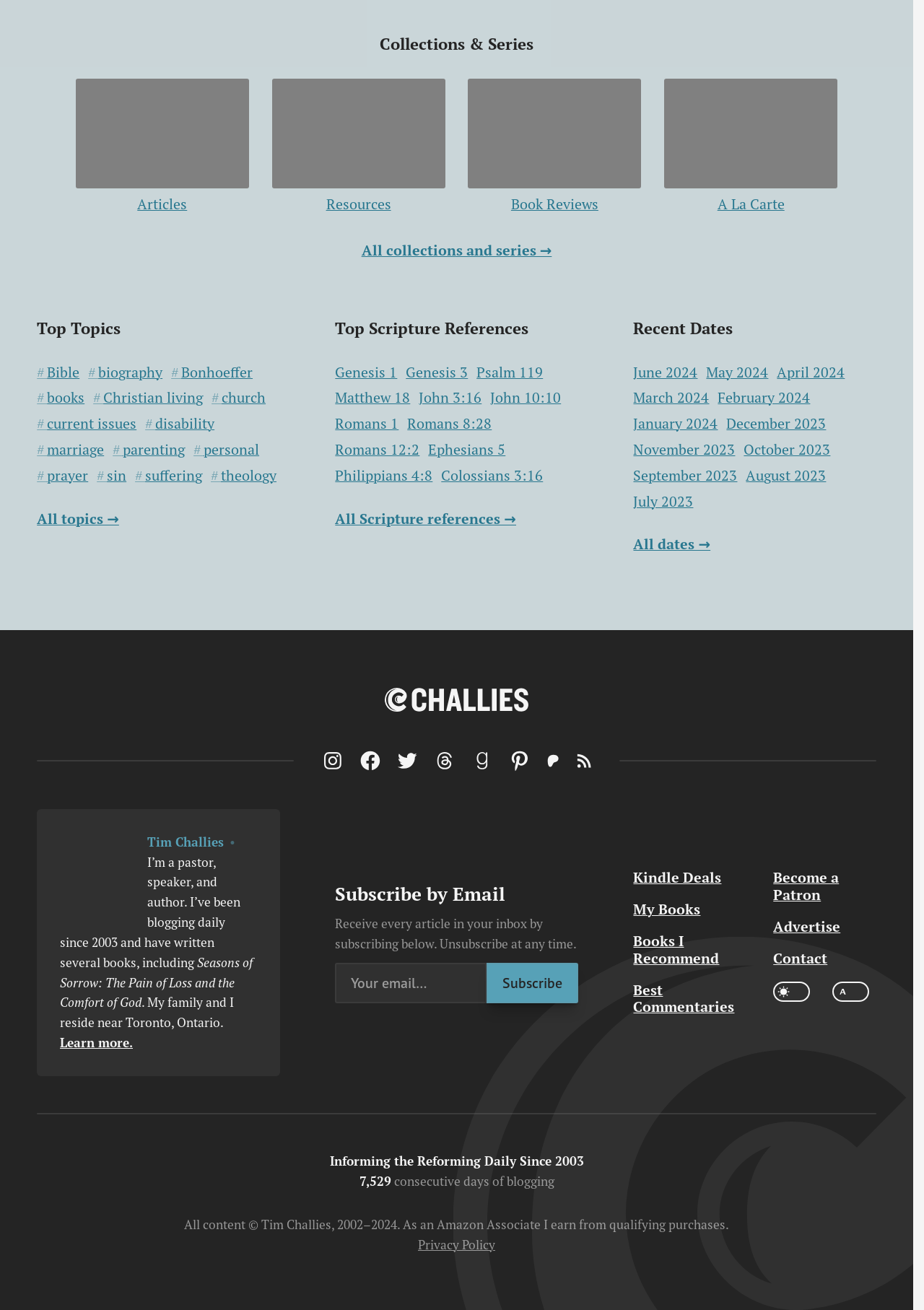Find the bounding box coordinates of the element's region that should be clicked in order to follow the given instruction: "Follow on Instagram". The coordinates should consist of four float numbers between 0 and 1, i.e., [left, top, right, bottom].

[0.348, 0.572, 0.373, 0.589]